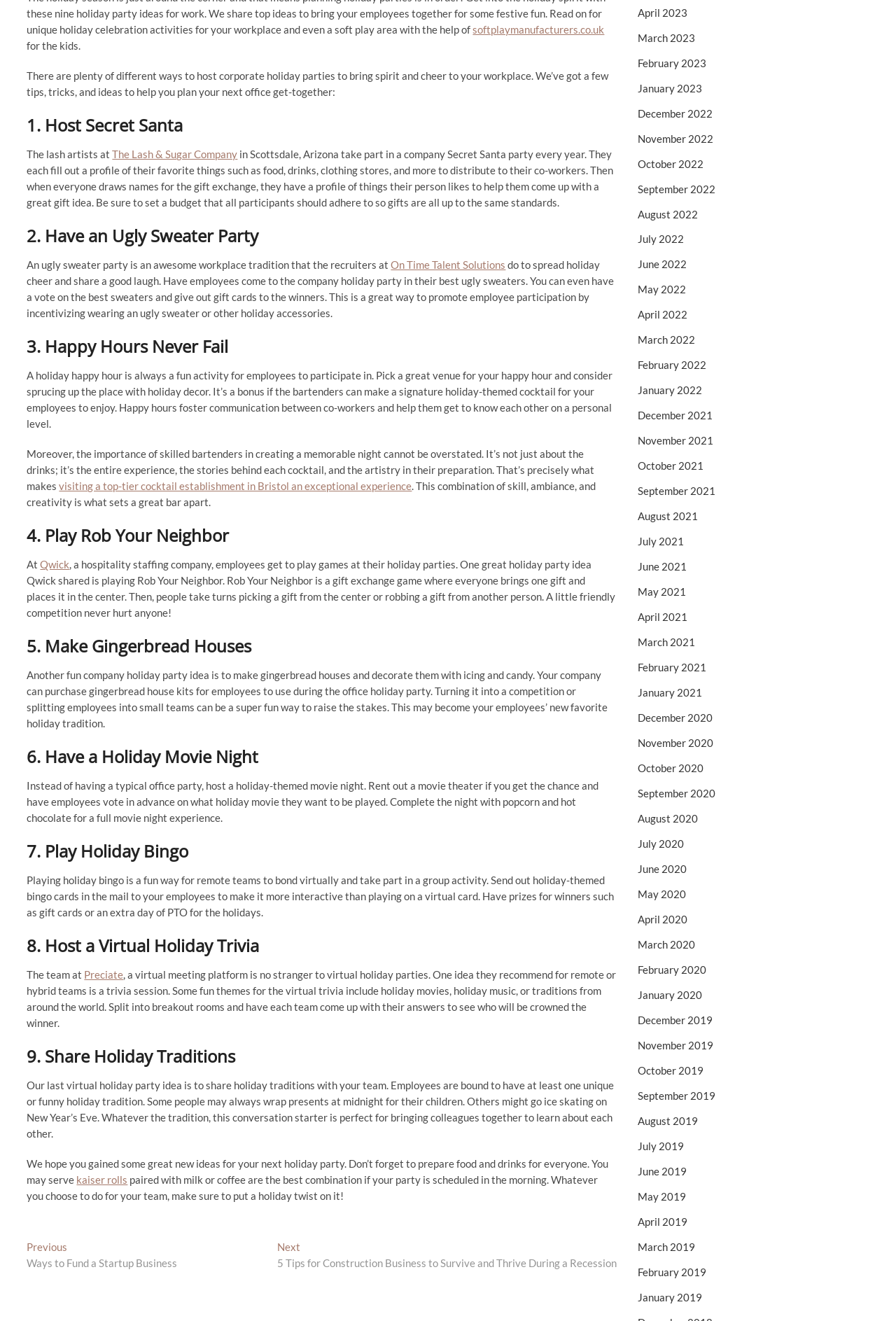Find the bounding box coordinates for the HTML element specified by: "August 2020".

[0.711, 0.615, 0.779, 0.624]